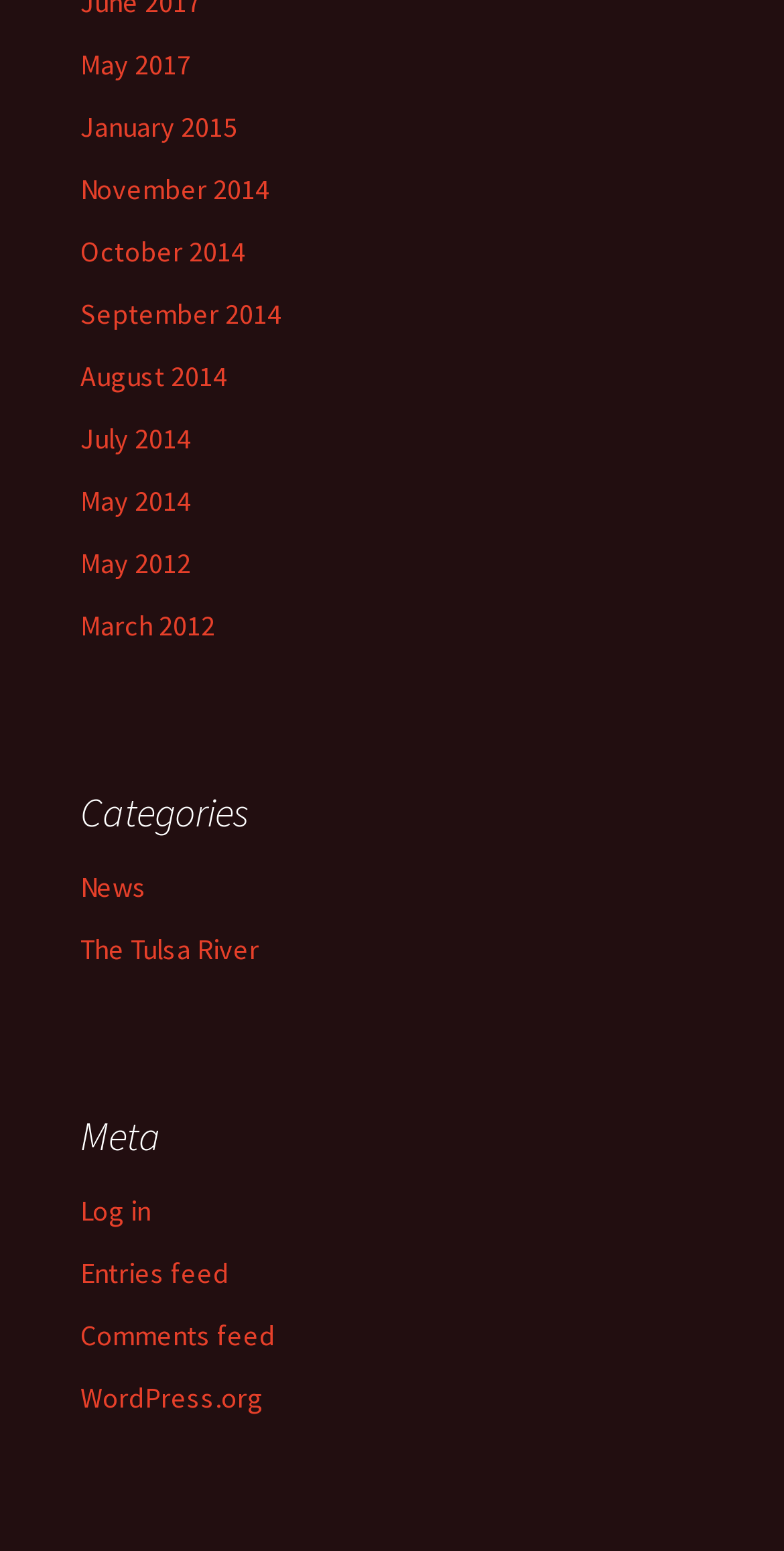Calculate the bounding box coordinates for the UI element based on the following description: "The Tulsa River". Ensure the coordinates are four float numbers between 0 and 1, i.e., [left, top, right, bottom].

[0.103, 0.851, 0.331, 0.874]